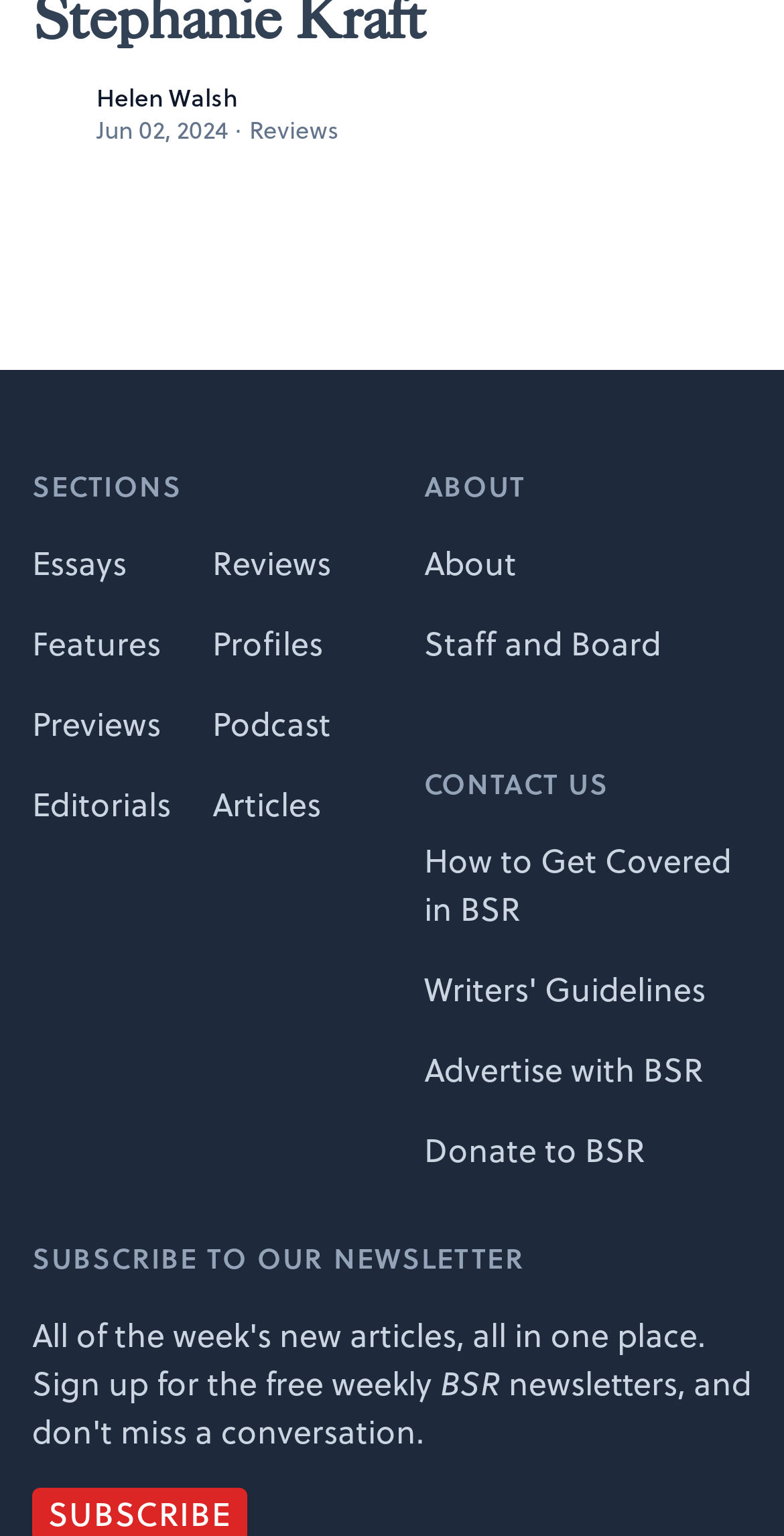Find the bounding box coordinates for the HTML element described in this sentence: "Reviews". Provide the coordinates as four float numbers between 0 and 1, in the format [left, top, right, bottom].

[0.318, 0.073, 0.431, 0.096]